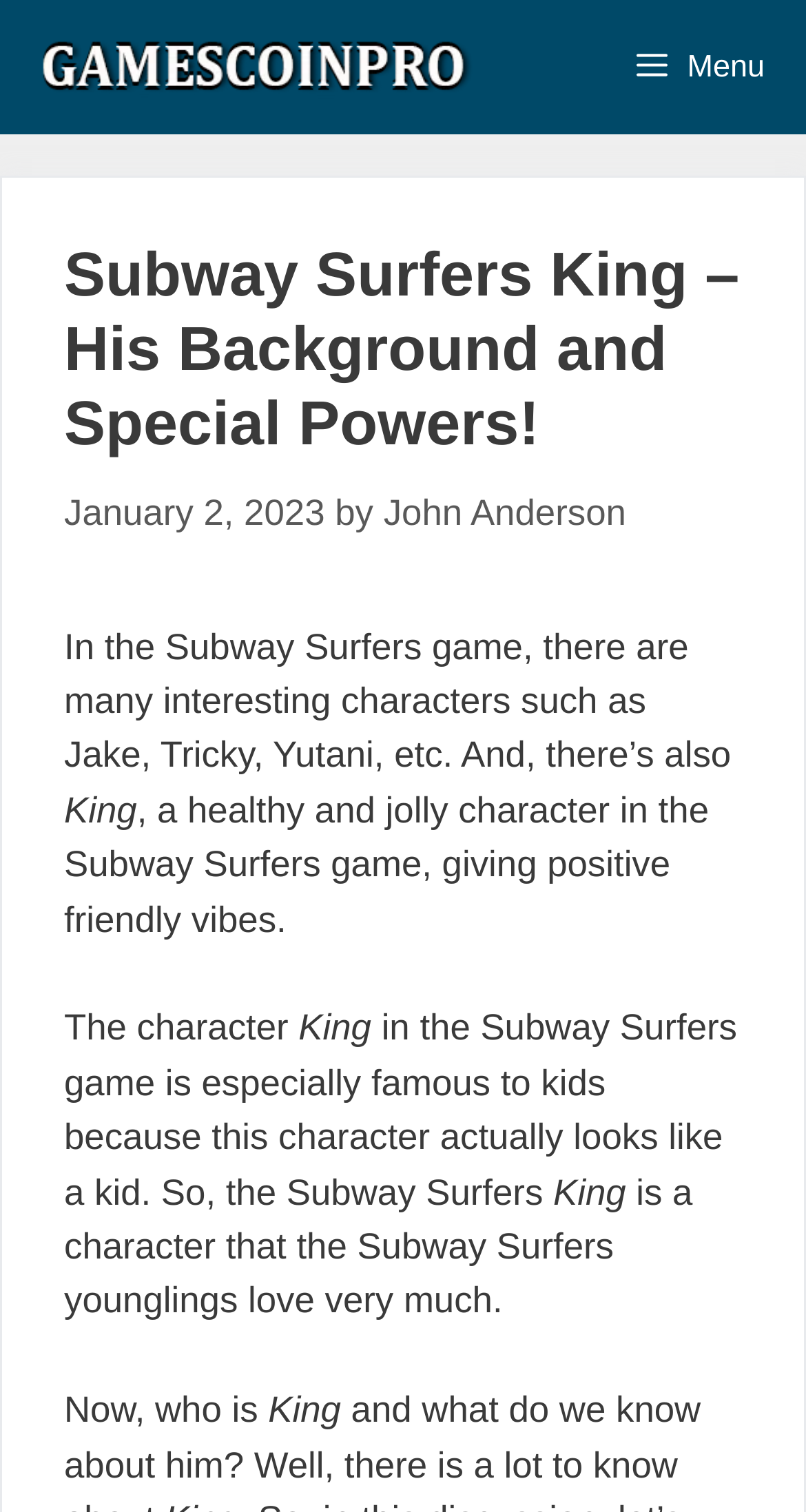Please give a one-word or short phrase response to the following question: 
What kind of vibes does King give?

Positive friendly vibes